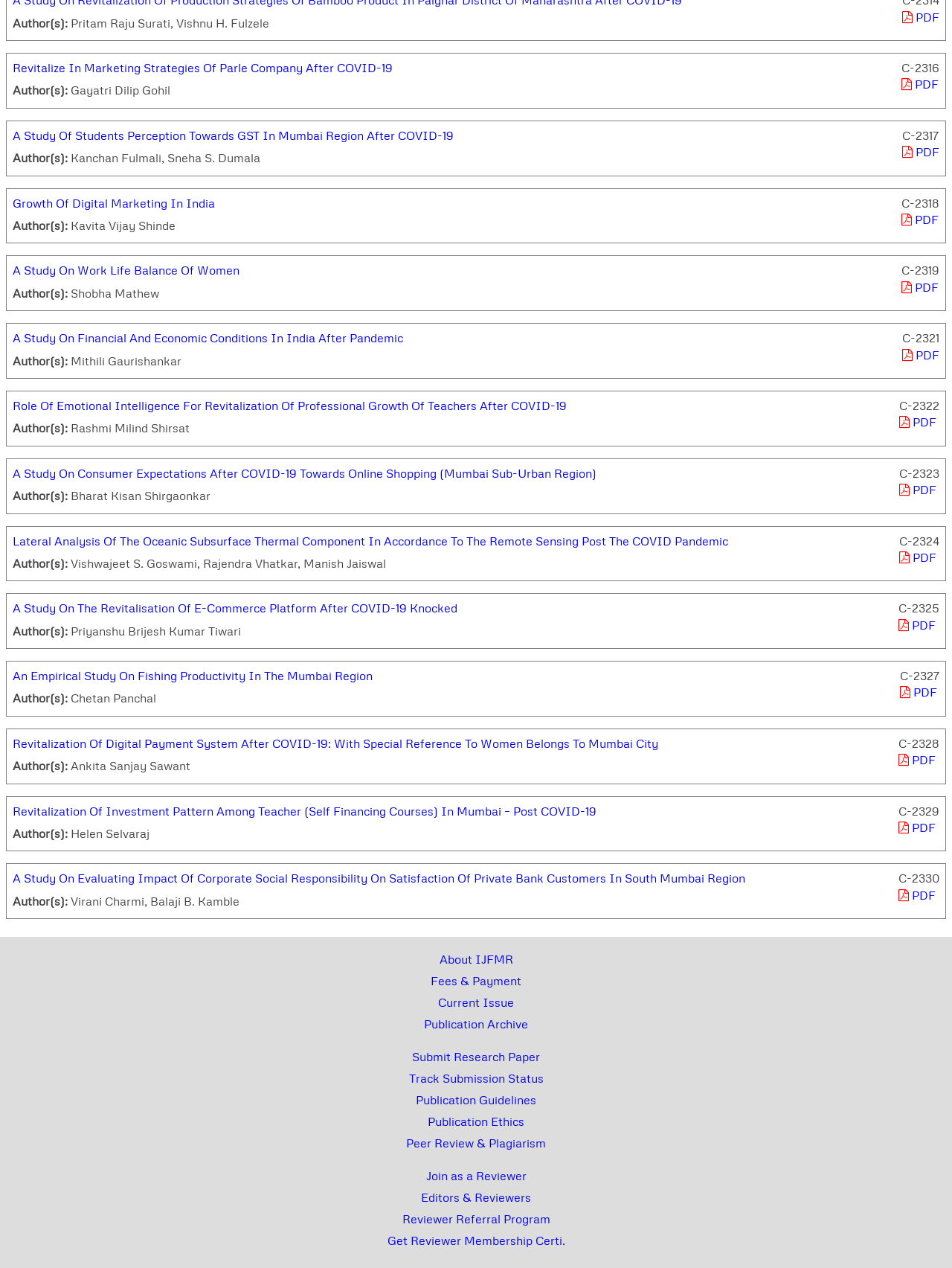Determine the bounding box coordinates for the clickable element required to fulfill the instruction: "Download the PDF of 'A Study On Work Life Balance Of Women'". Provide the coordinates as four float numbers between 0 and 1, i.e., [left, top, right, bottom].

[0.947, 0.221, 0.986, 0.232]